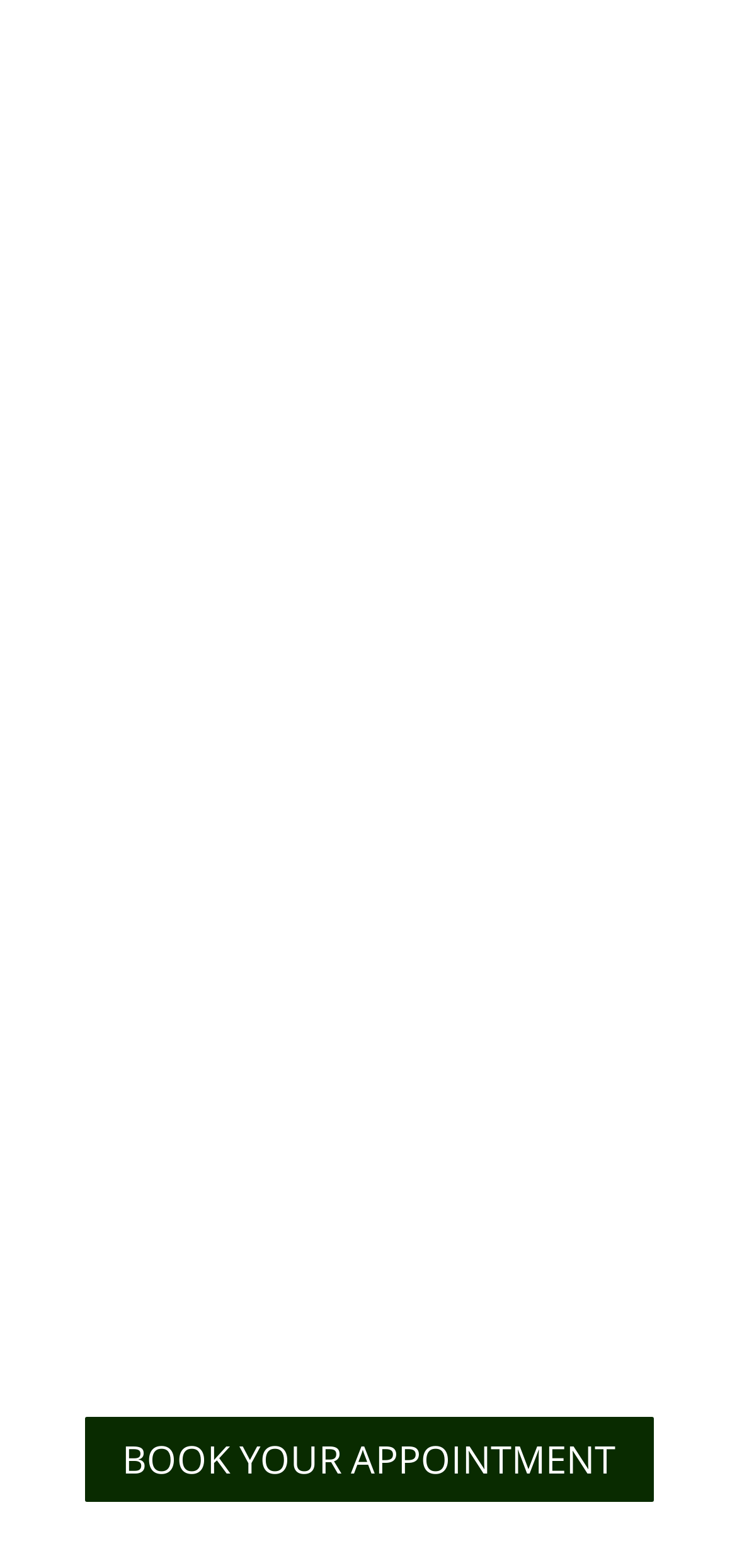Locate the UI element described as follows: "BOOK YOUR APPOINTMENT". Return the bounding box coordinates as four float numbers between 0 and 1 in the order [left, top, right, bottom].

[0.109, 0.902, 0.891, 0.961]